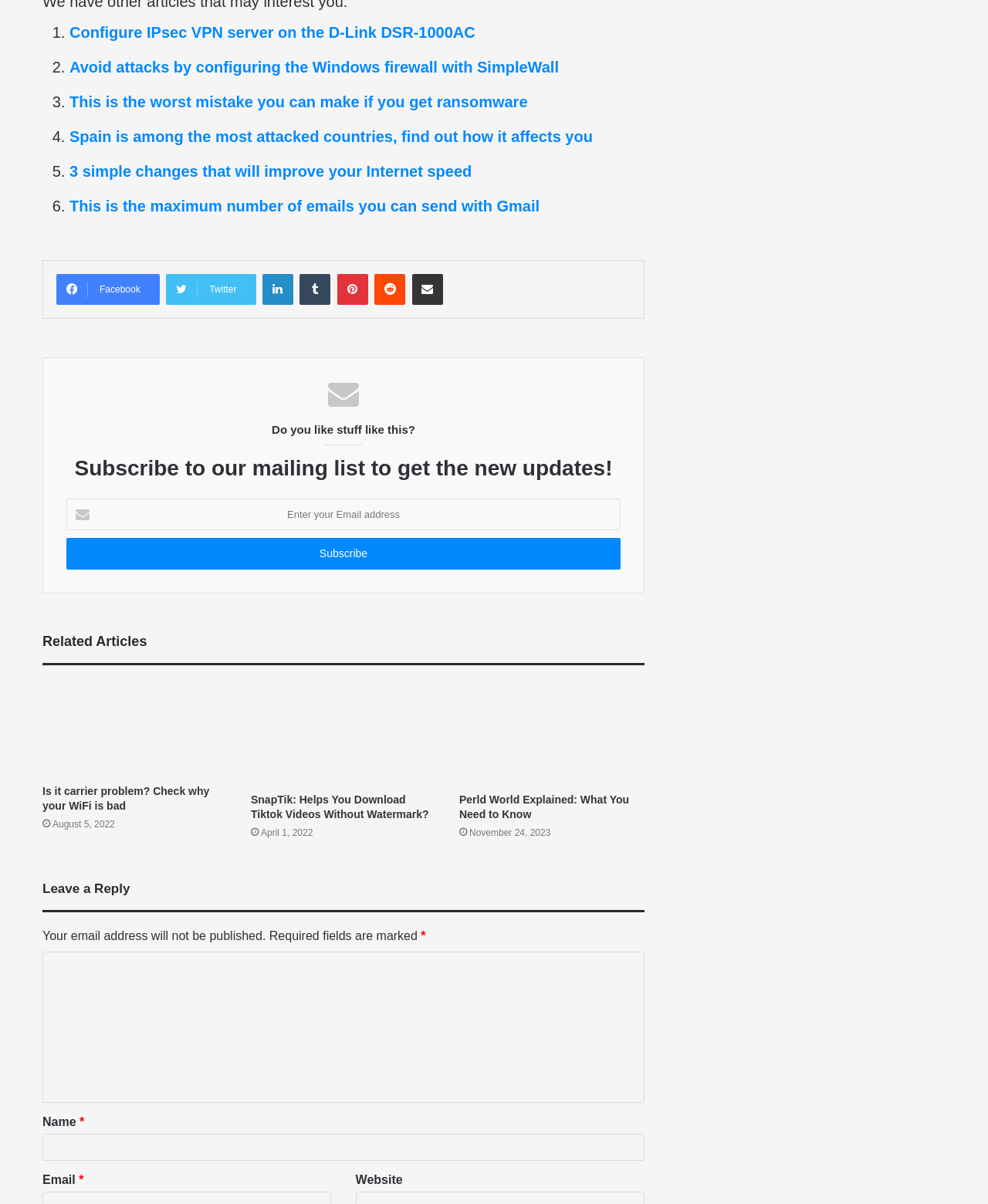Using details from the image, please answer the following question comprehensively:
How many social media links are available?

There are six social media links available on the webpage, including Facebook, Twitter, LinkedIn, Tumblr, Pinterest, and Reddit.